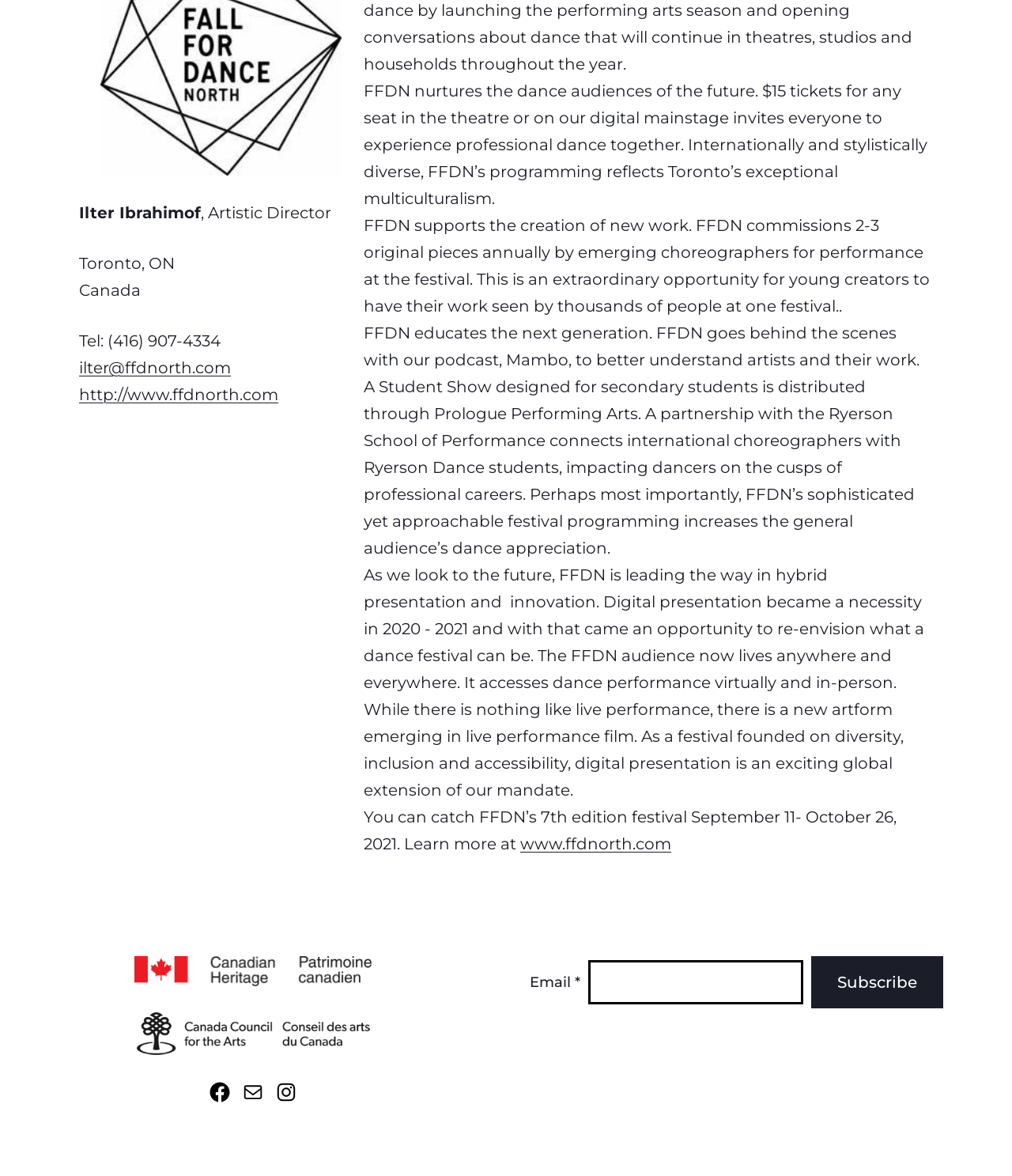Given the element description parent_node: Email * name="EMAIL", predict the bounding box coordinates for the UI element in the webpage screenshot. The format should be (top-left x, top-left y, bottom-right x, bottom-right y), and the values should be between 0 and 1.

[0.581, 0.816, 0.794, 0.854]